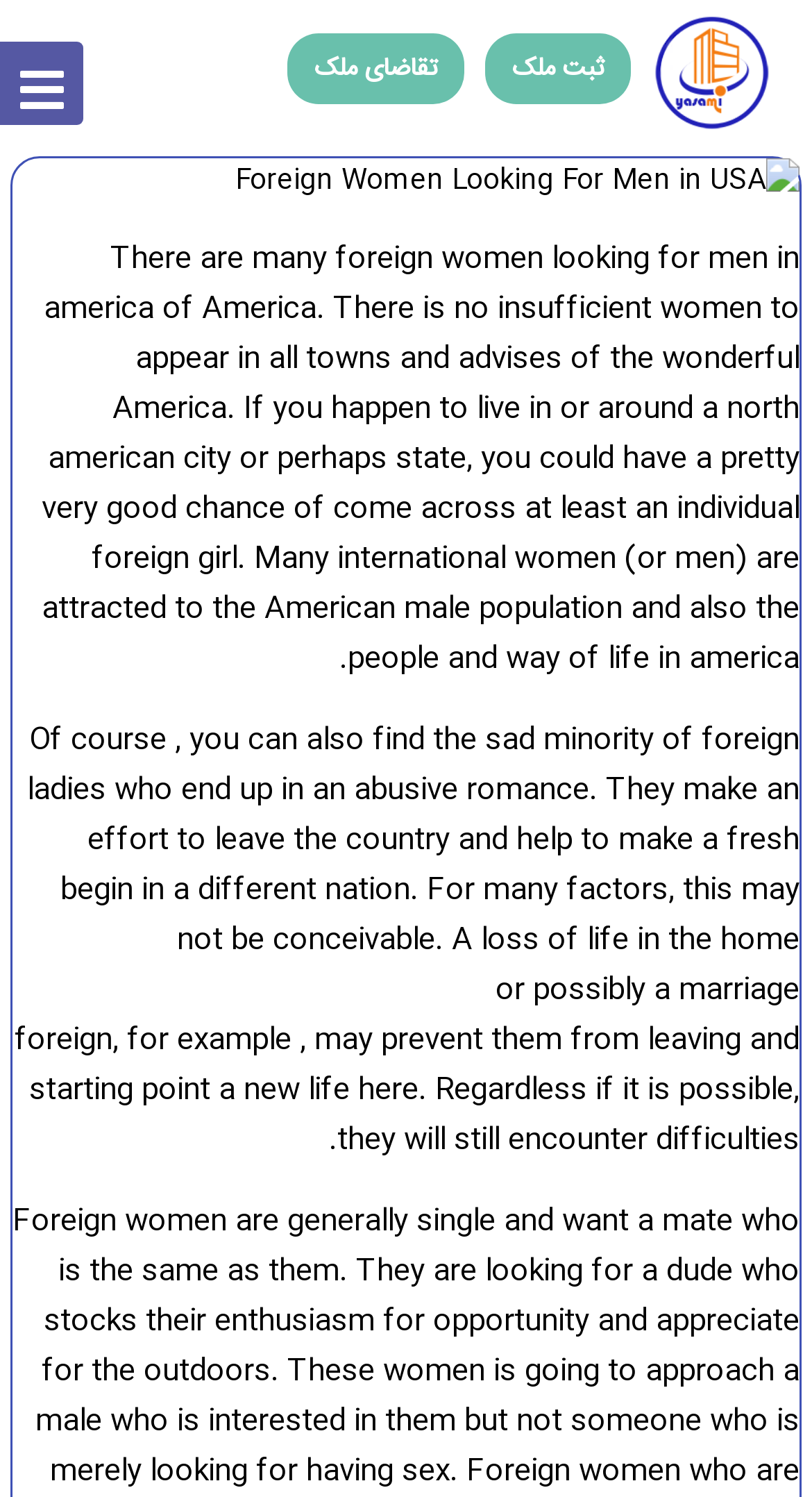What is the sentiment of the second static text element?
Look at the image and answer the question with a single word or phrase.

Sad